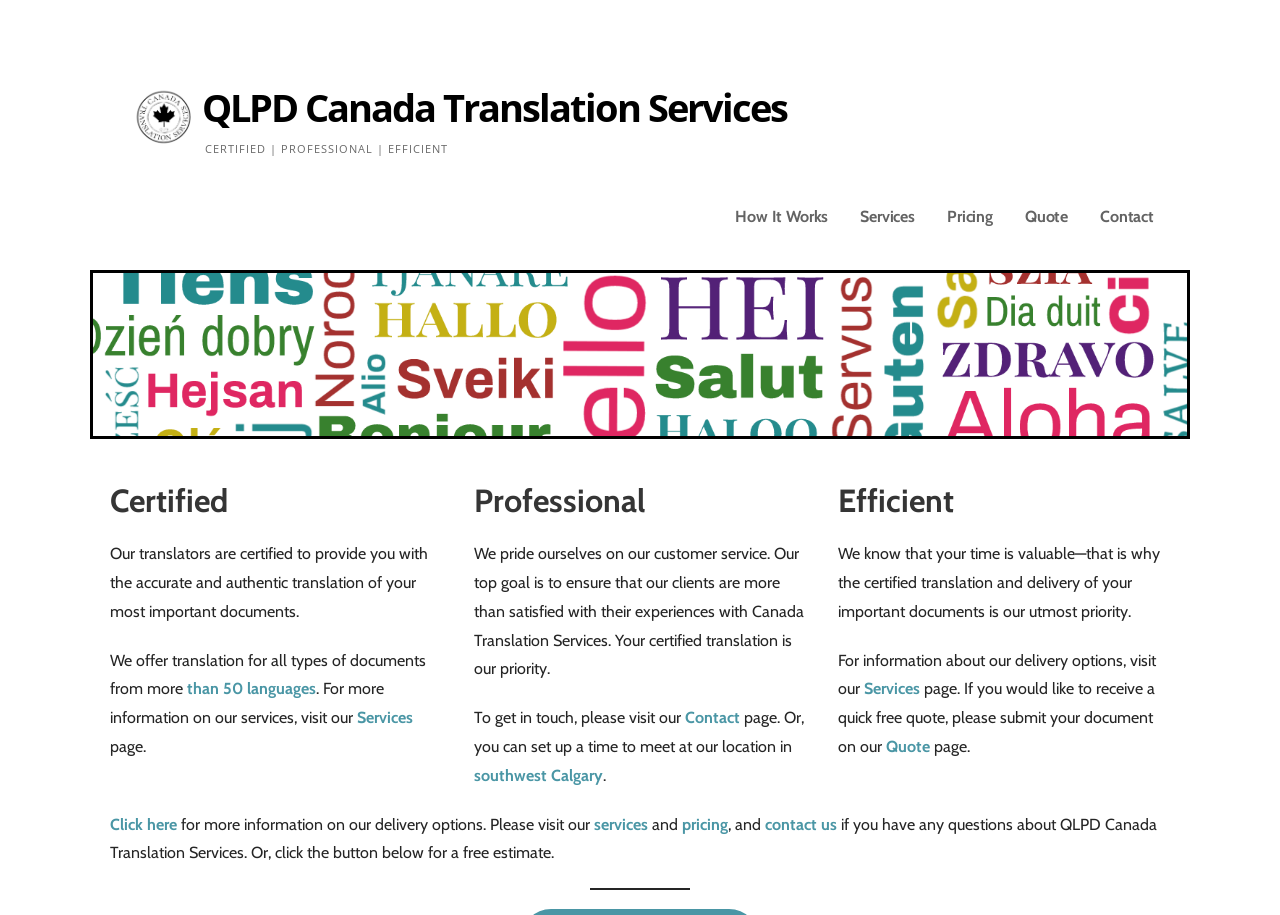Please identify the bounding box coordinates of the area that needs to be clicked to follow this instruction: "Visit the 'Services' page".

[0.672, 0.215, 0.715, 0.261]